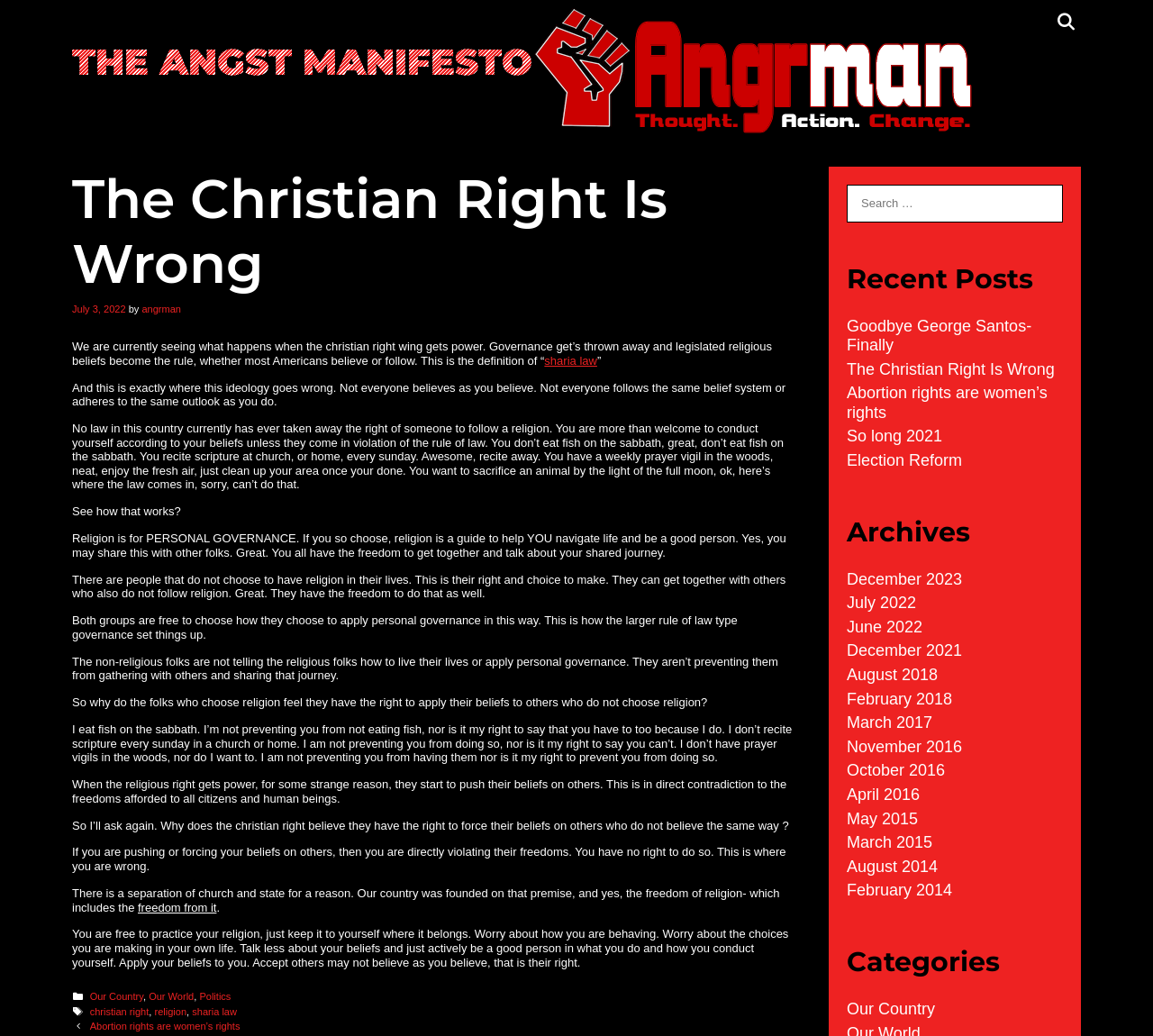Provide the bounding box coordinates of the UI element that matches the description: "title="The Angst Manifesto"".

[0.462, 0.062, 0.852, 0.075]